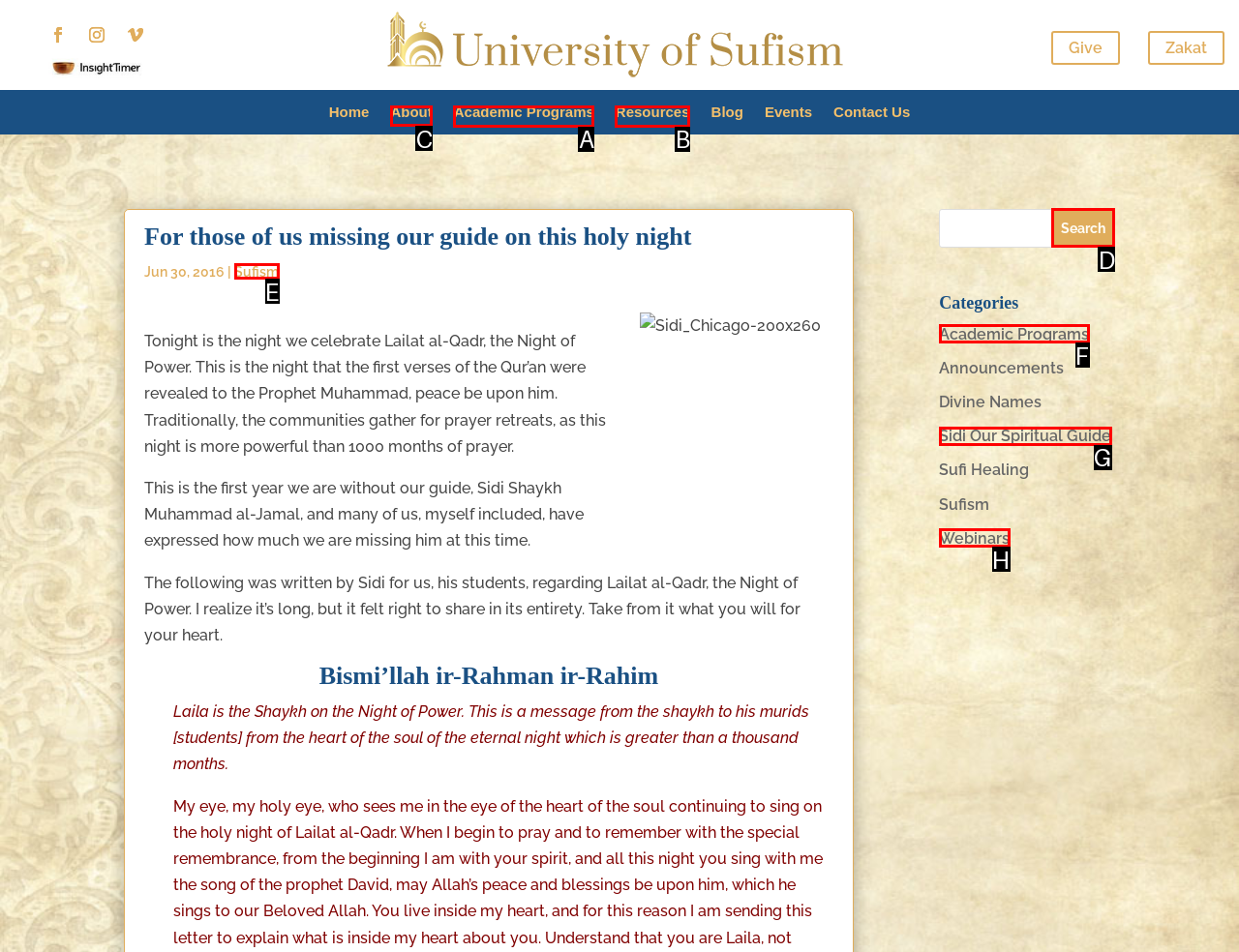Find the appropriate UI element to complete the task: Visit the 'About' page. Indicate your choice by providing the letter of the element.

C